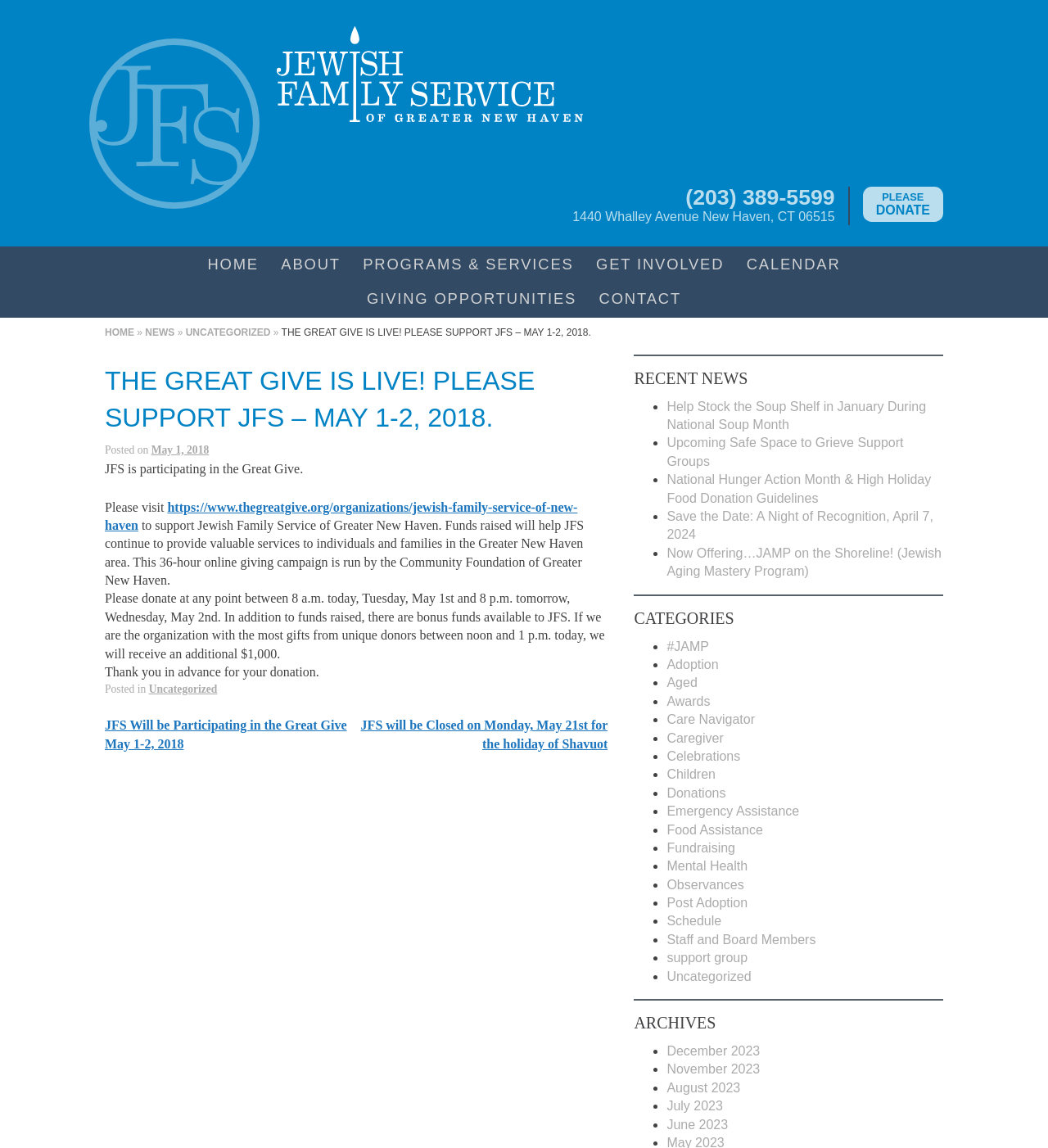Provide an in-depth caption for the elements present on the webpage.

This webpage is about Jewish Family Service of Greater New Haven, a non-profit organization participating in the Great Give, a 36-hour online giving campaign. The page has a heading that reads "The Great Give is Live! Please support JFS - May 1-2, 2018." 

At the top of the page, there is a navigation menu with links to "HOME", "ABOUT", "PROGRAMS & SERVICES", "GET INVOLVED", "CALENDAR", "GIVING OPPORTUNITIES", and "CONTACT". Below this menu, there is a section with the organization's contact information, including phone number, address, and a "PLEASE DONATE" button.

The main content of the page is an article that explains the Great Give campaign and how it will help JFS continue to provide valuable services to individuals and families in the Greater New Haven area. The article also provides details on how to donate and the bonus funds available to JFS.

On the right side of the page, there is a section titled "RECENT NEWS" with a list of links to recent news articles, including "Help Stock the Soup Shelf in January During National Soup Month" and "Upcoming Safe Space to Grieve Support Groups". Below this section, there is a "CATEGORIES" section with a list of links to categories such as "#JAMP", "Adoption", "Aged", and "Awards".

At the bottom of the page, there is a footer section with a "Post navigation" section that links to other posts, including "JFS Will be Participating in the Great Give May 1-2, 2018" and "JFS will be Closed on Monday, May 21st for the holiday of Shavuot".